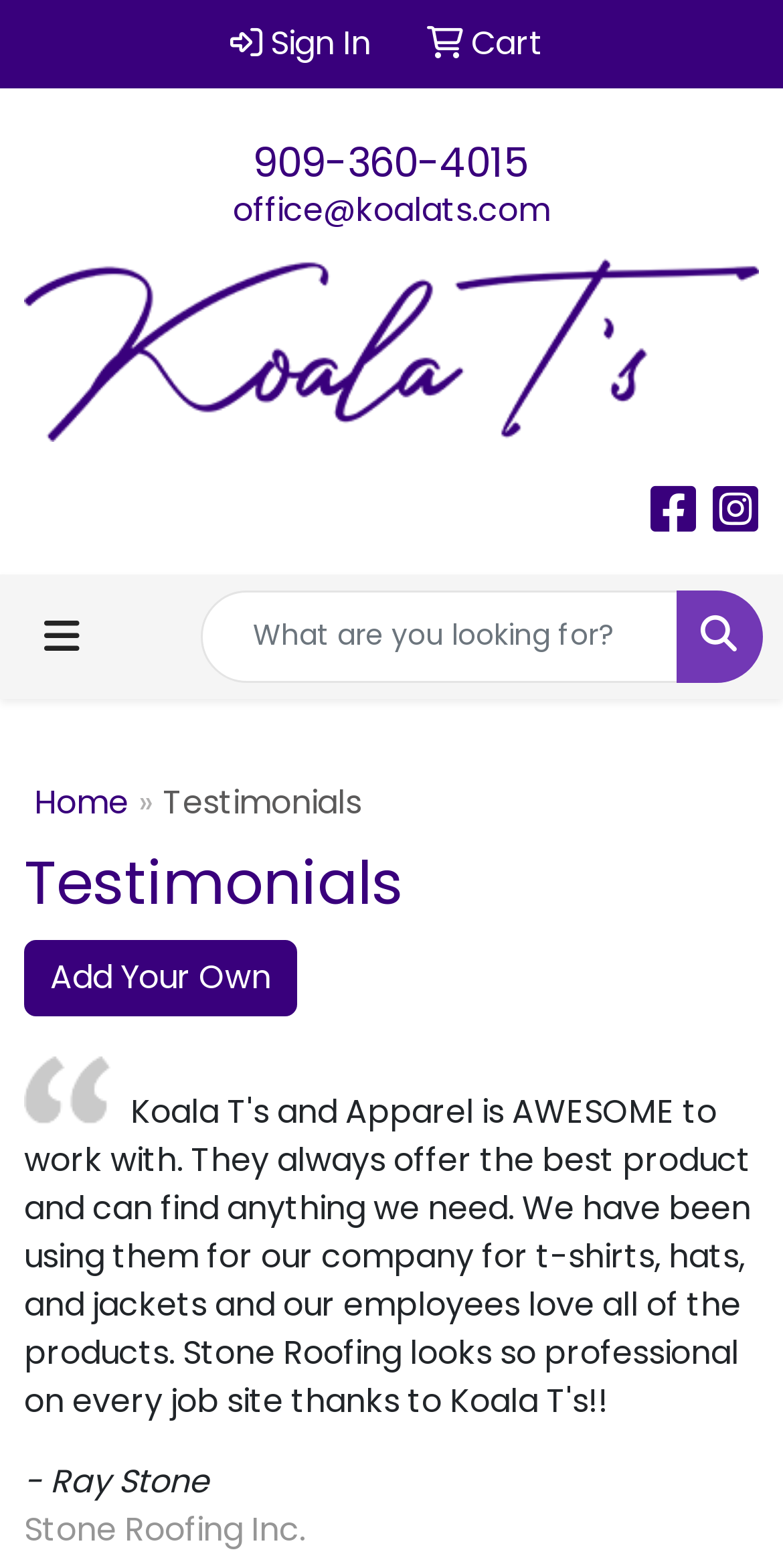Explain the webpage in detail.

The webpage is about Koala T's and Apparel, specifically showcasing testimonials. At the top, there are three links: "Sign In" on the left, "Cart" in the middle, and a phone number "909-360-4015" and an email address "office@koalats.com" on the right. Below these links, there is a large link with the company name "Koala T's and Apparel" accompanied by an image of the same name.

On the top-right corner, there are three social media links represented by icons. Below the company name, there is a navigation button "Toggle navigation" that controls the navbar. Next to it, there is a search box labeled "Quick Search" and a search button with a magnifying glass icon.

The main content of the page is divided into sections. The first section has a heading "Testimonials" and a link "Add Your Own" below it. There is also a quote image above the link. The second section features a testimonial from Ray Stone of Stone Roofing Inc., with his name and company name displayed prominently.

Overall, the webpage has a simple and organized layout, with clear headings and concise text. The use of icons and images adds visual appeal to the page.